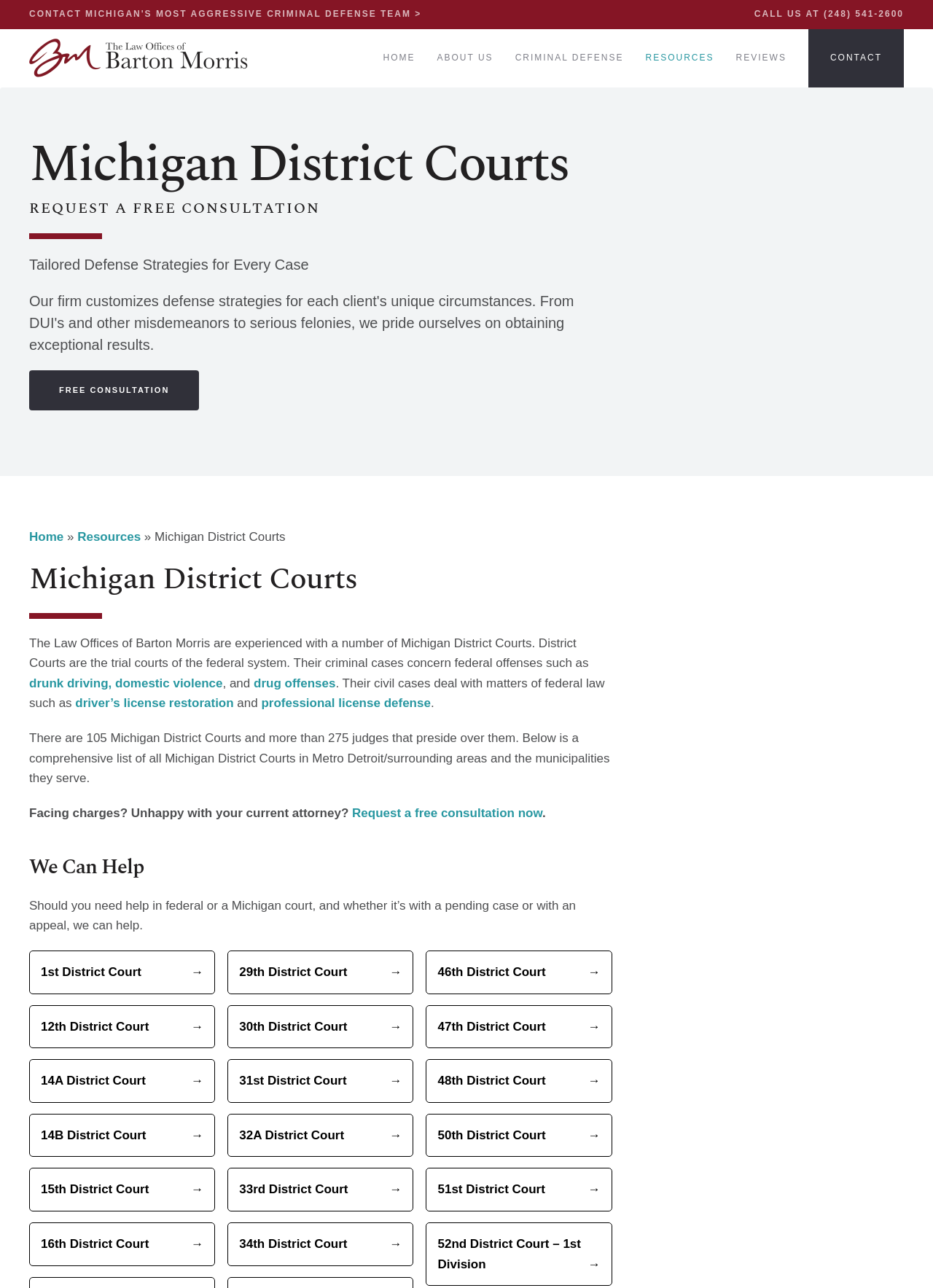Identify the bounding box for the element characterized by the following description: "Call Us At (248) 541-2600".

[0.808, 0.006, 0.969, 0.017]